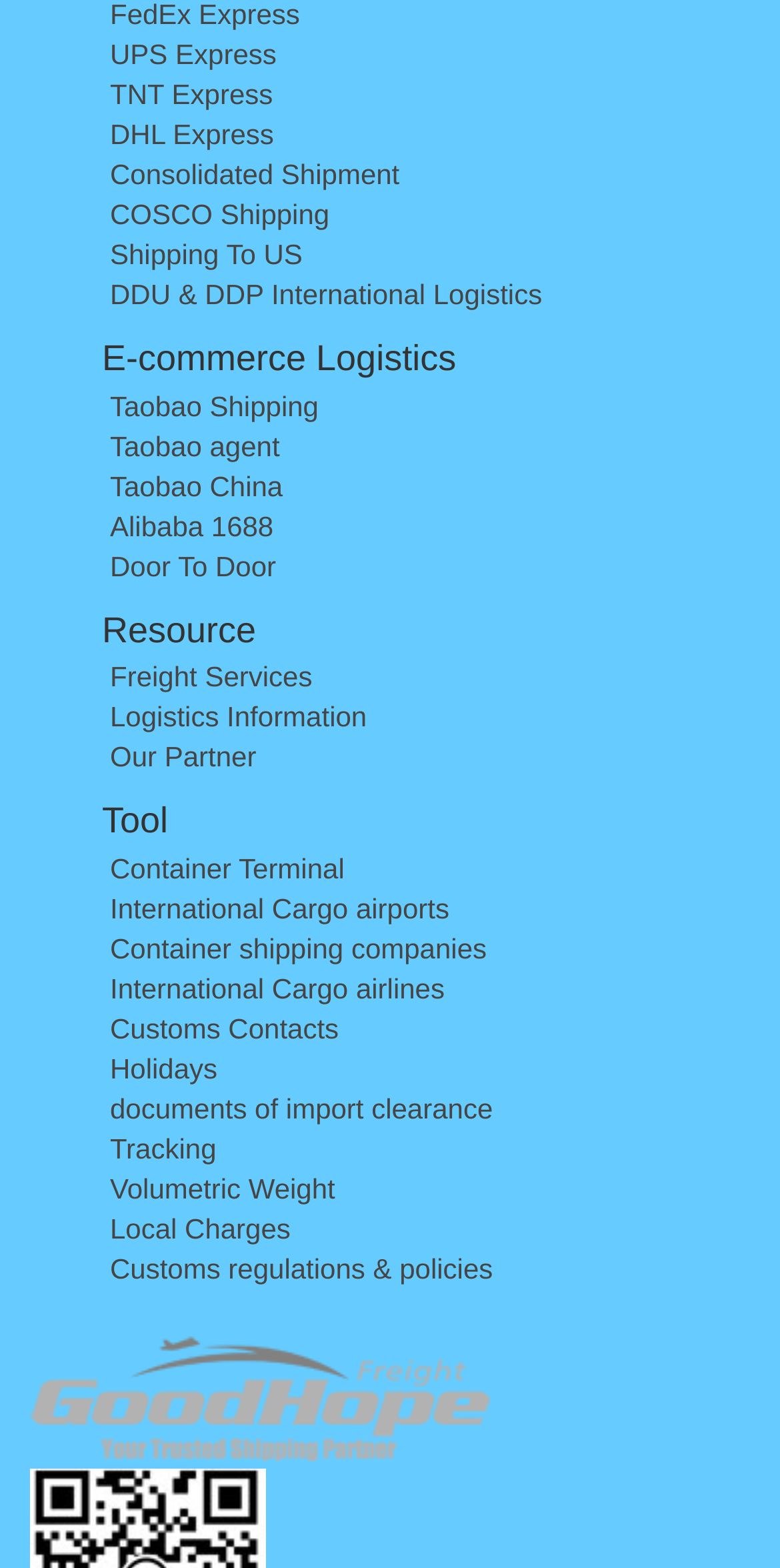Please identify the bounding box coordinates of the area that needs to be clicked to follow this instruction: "View E-commerce Logistics".

[0.131, 0.216, 0.585, 0.241]